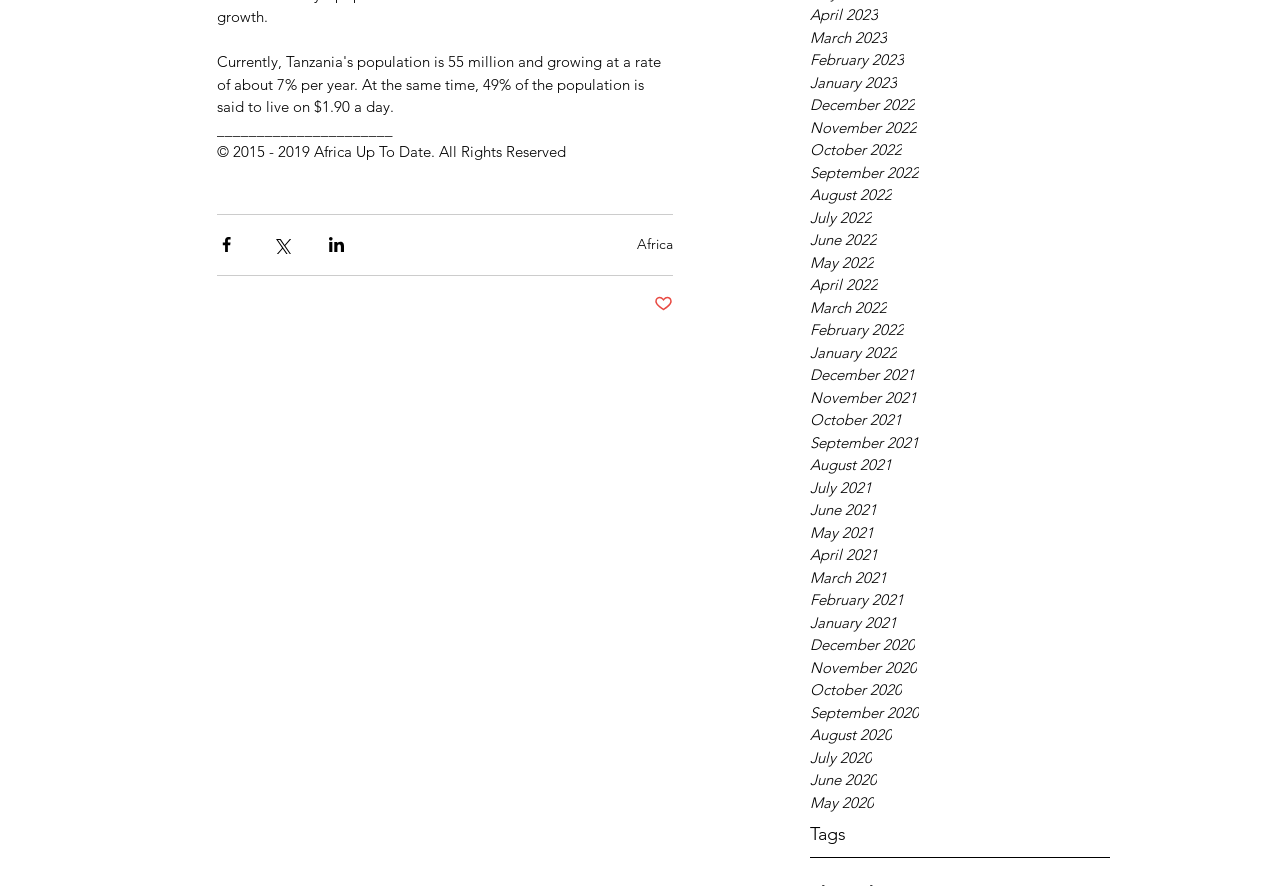Please identify the bounding box coordinates of the area that needs to be clicked to follow this instruction: "Click on December 2020".

[0.633, 0.716, 0.867, 0.741]